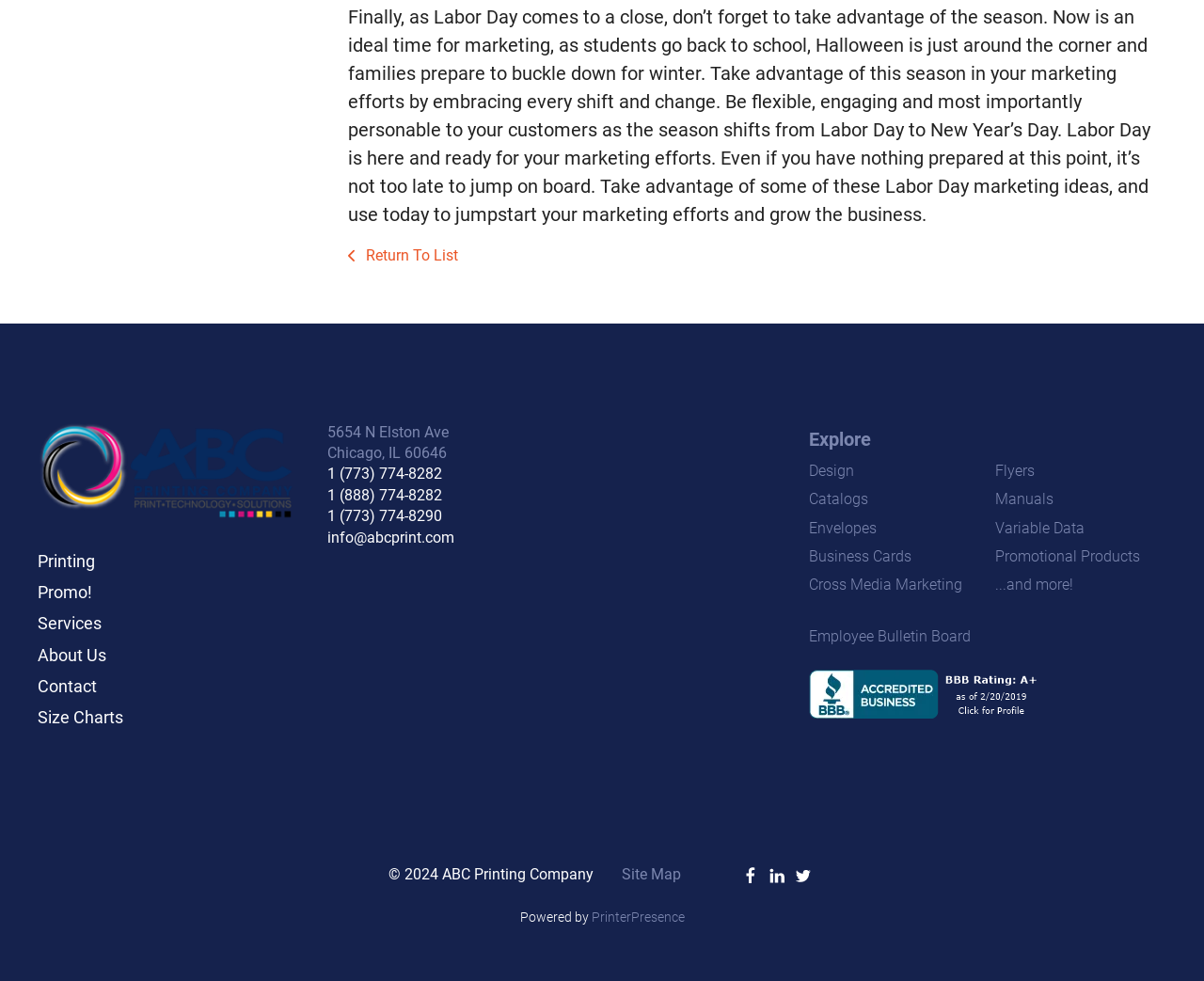Provide the bounding box coordinates for the UI element that is described as: "Catalogs".

[0.672, 0.5, 0.721, 0.518]